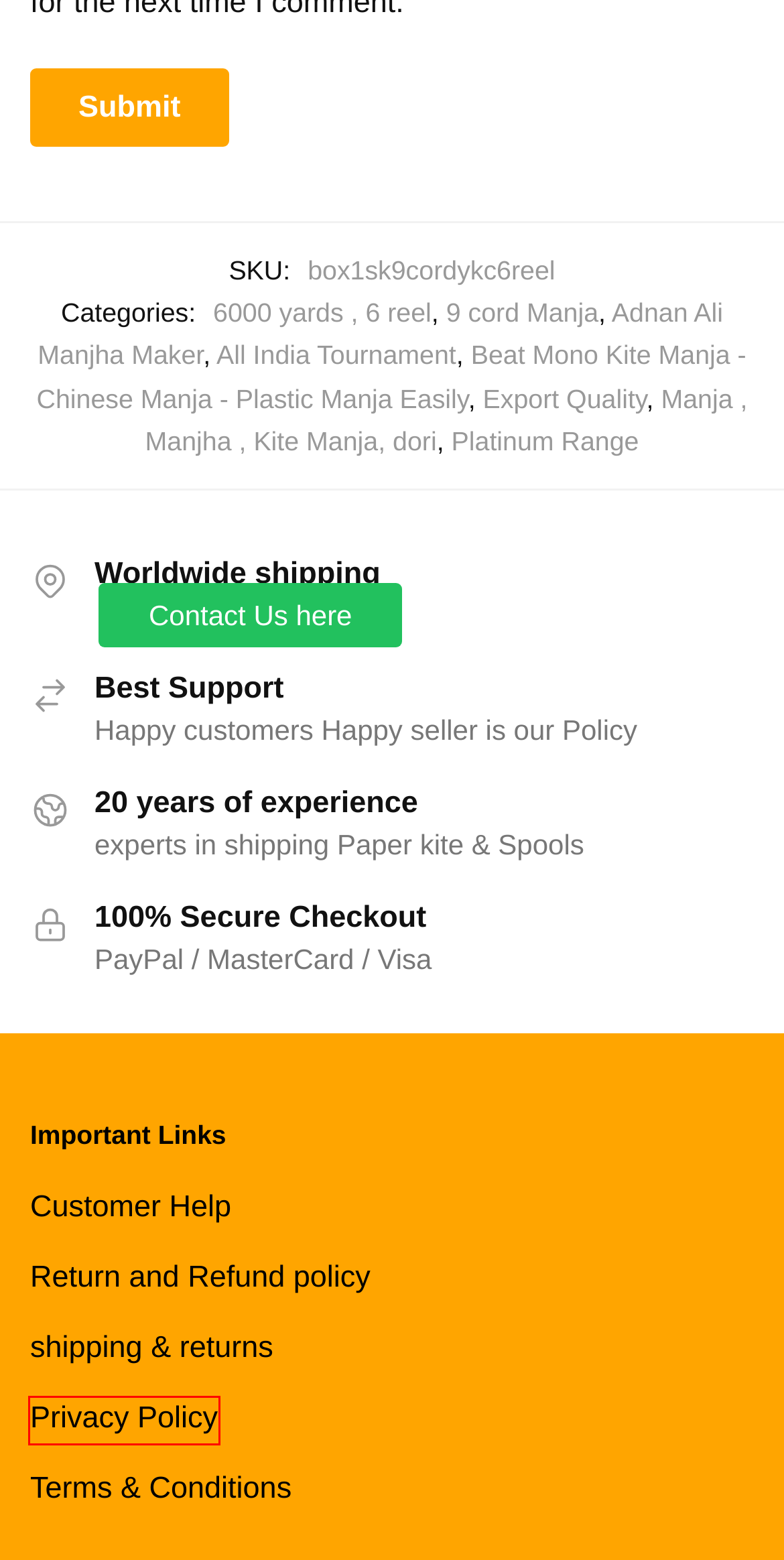A screenshot of a webpage is given, marked with a red bounding box around a UI element. Please select the most appropriate webpage description that fits the new page after clicking the highlighted element. Here are the candidates:
A. Customer Help - PatangDori.com
B. Export Quality - PatangDori.com
C. Return and Refund policy - PatangDori.com
D. Terms & Conditions - PatangDori.com
E. All India Tournament - PatangDori.com
F. Privacy Policy - PatangDori.com
G. shipping & returns - PatangDori.com
H. Adnan Ali Manjha Maker - PatangDori.com

F